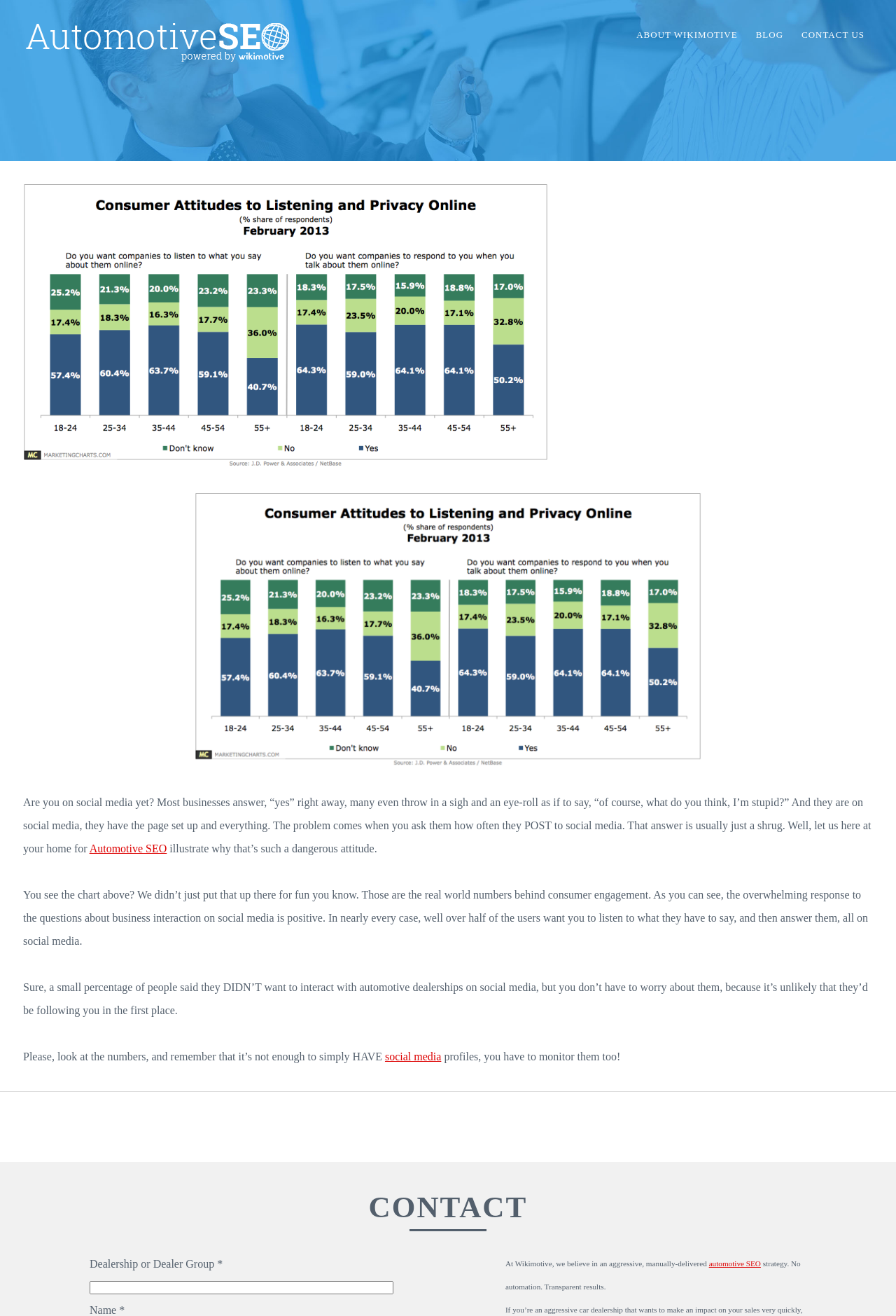Please locate the bounding box coordinates of the element that should be clicked to achieve the given instruction: "View the post 'RE: UIFlow 2.0.0 firmware preview version'".

None